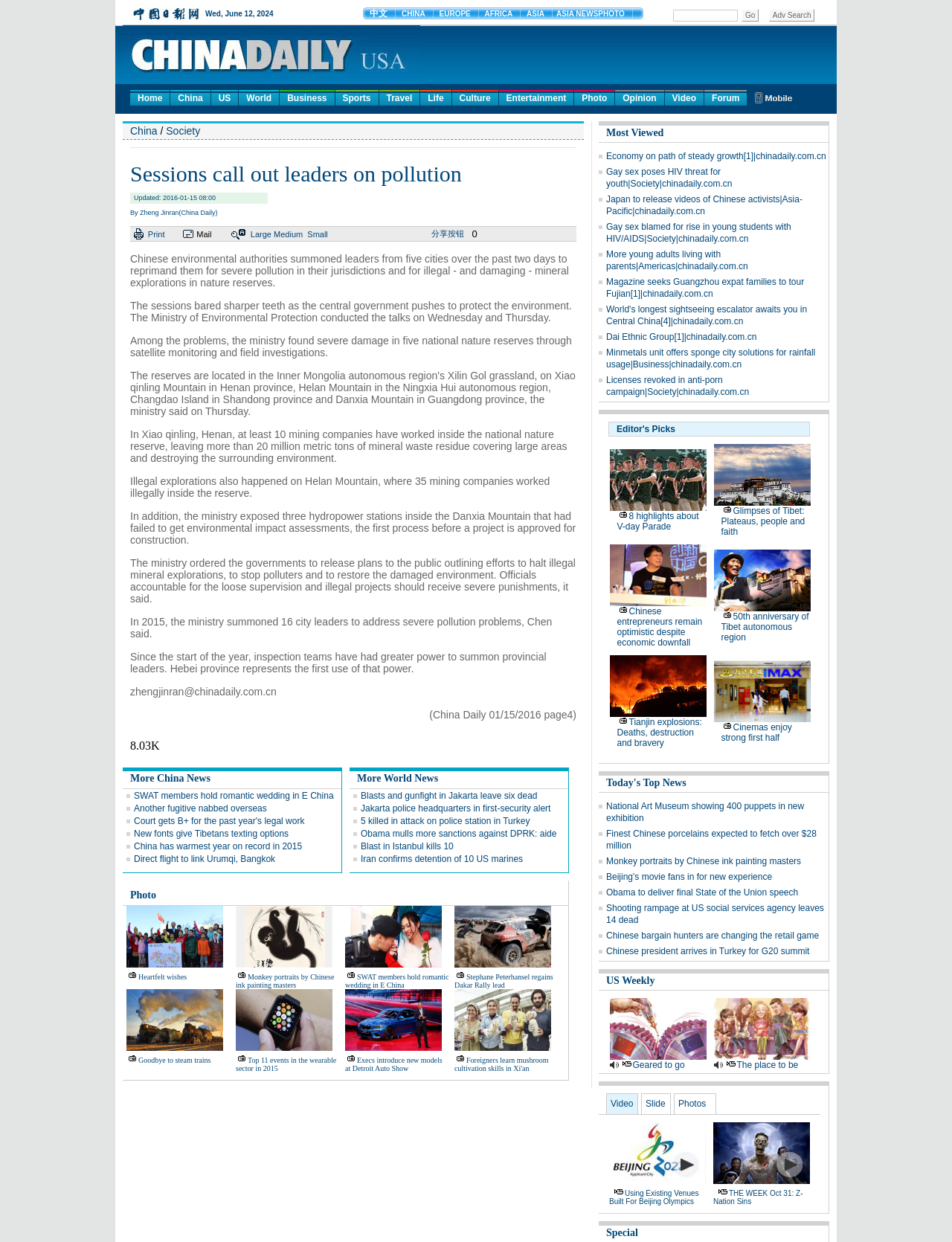Provide the bounding box coordinates for the UI element that is described as: "Licenses revoked in anti-porn campaign|Society|chinadaily.com.cn".

[0.637, 0.302, 0.787, 0.32]